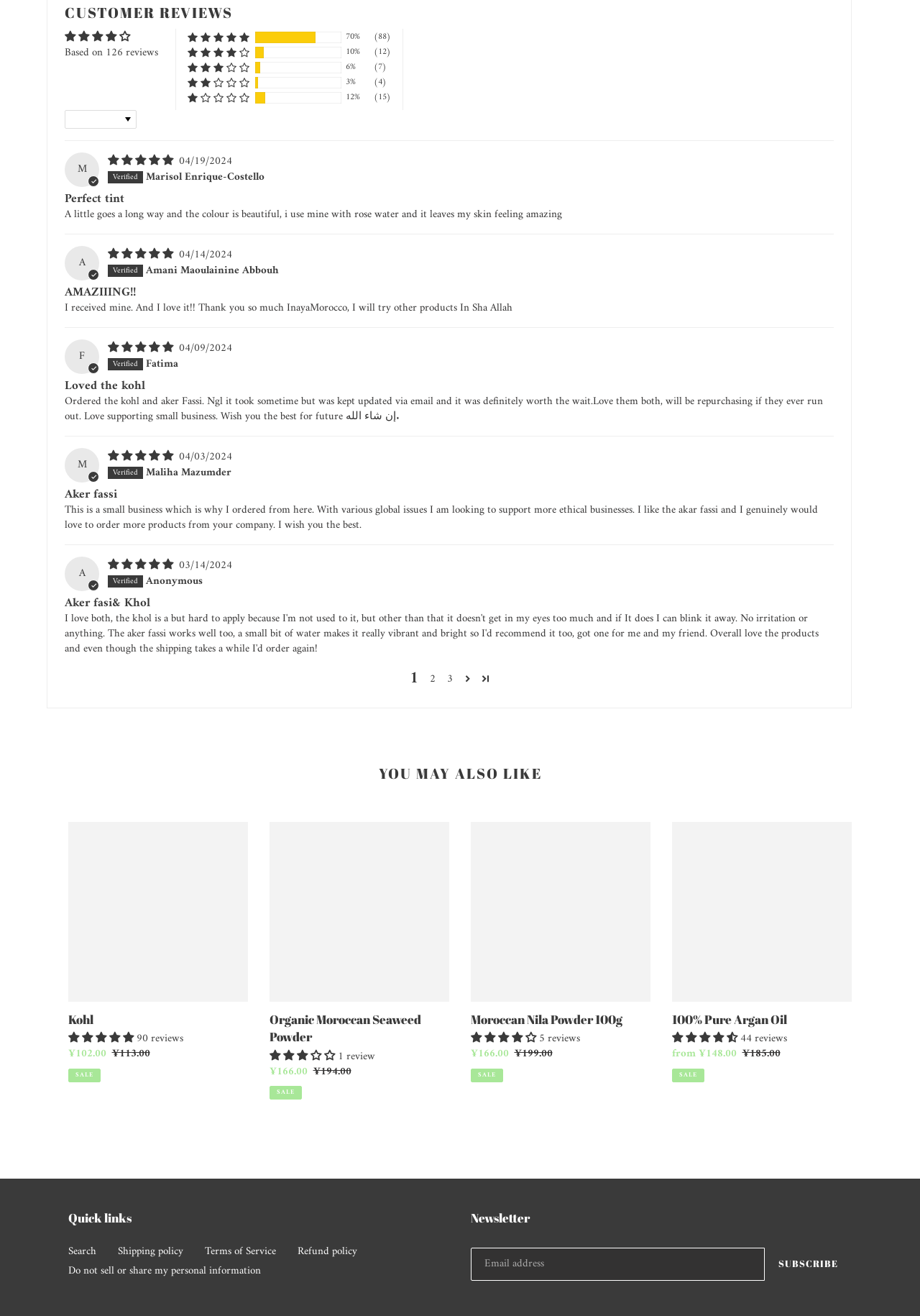Please give a succinct answer using a single word or phrase:
How many pages of reviews are there?

26